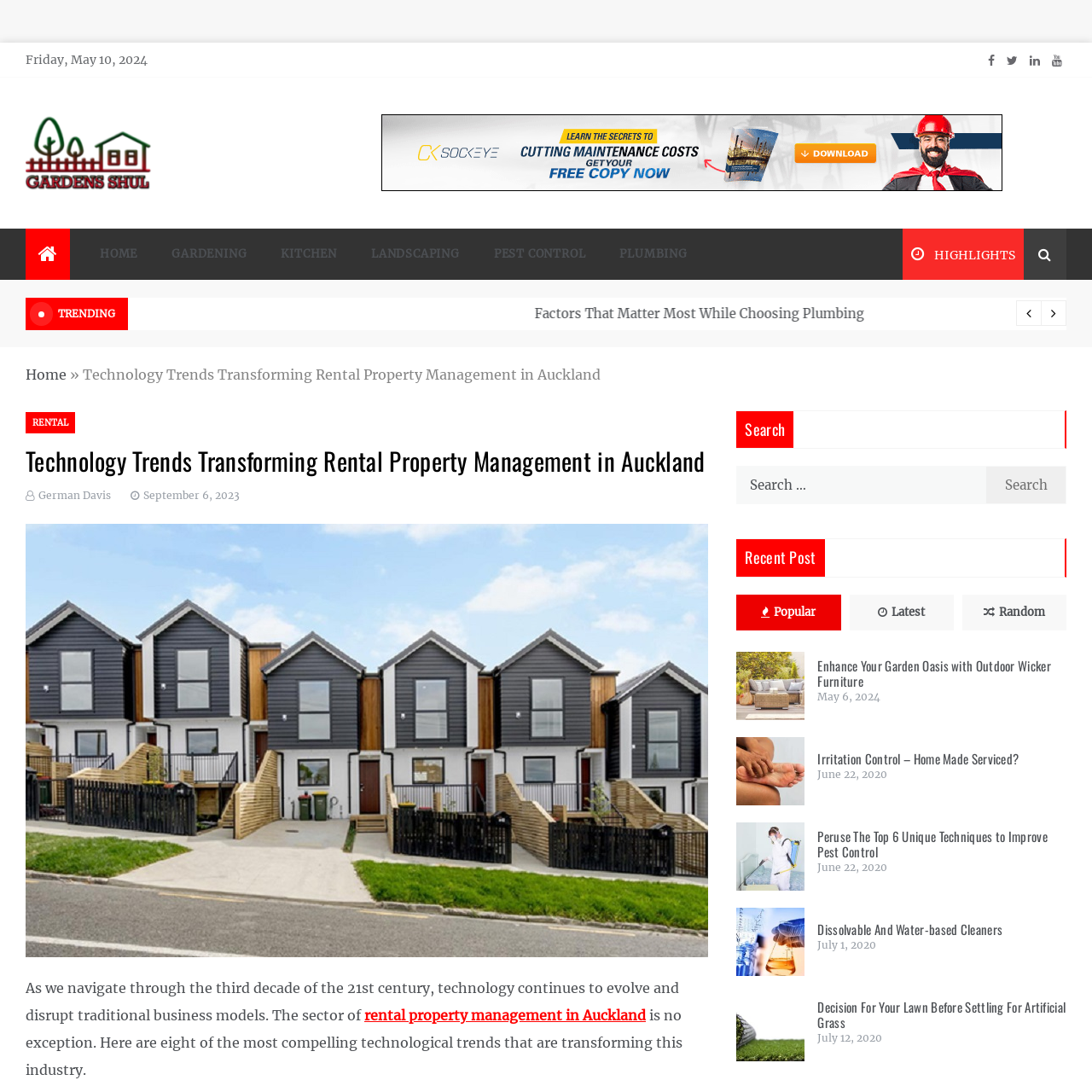Determine the bounding box coordinates of the region that needs to be clicked to achieve the task: "View the 'Enhance Your Garden Oasis with Outdoor Wicker Furniture' post".

[0.749, 0.602, 0.977, 0.63]